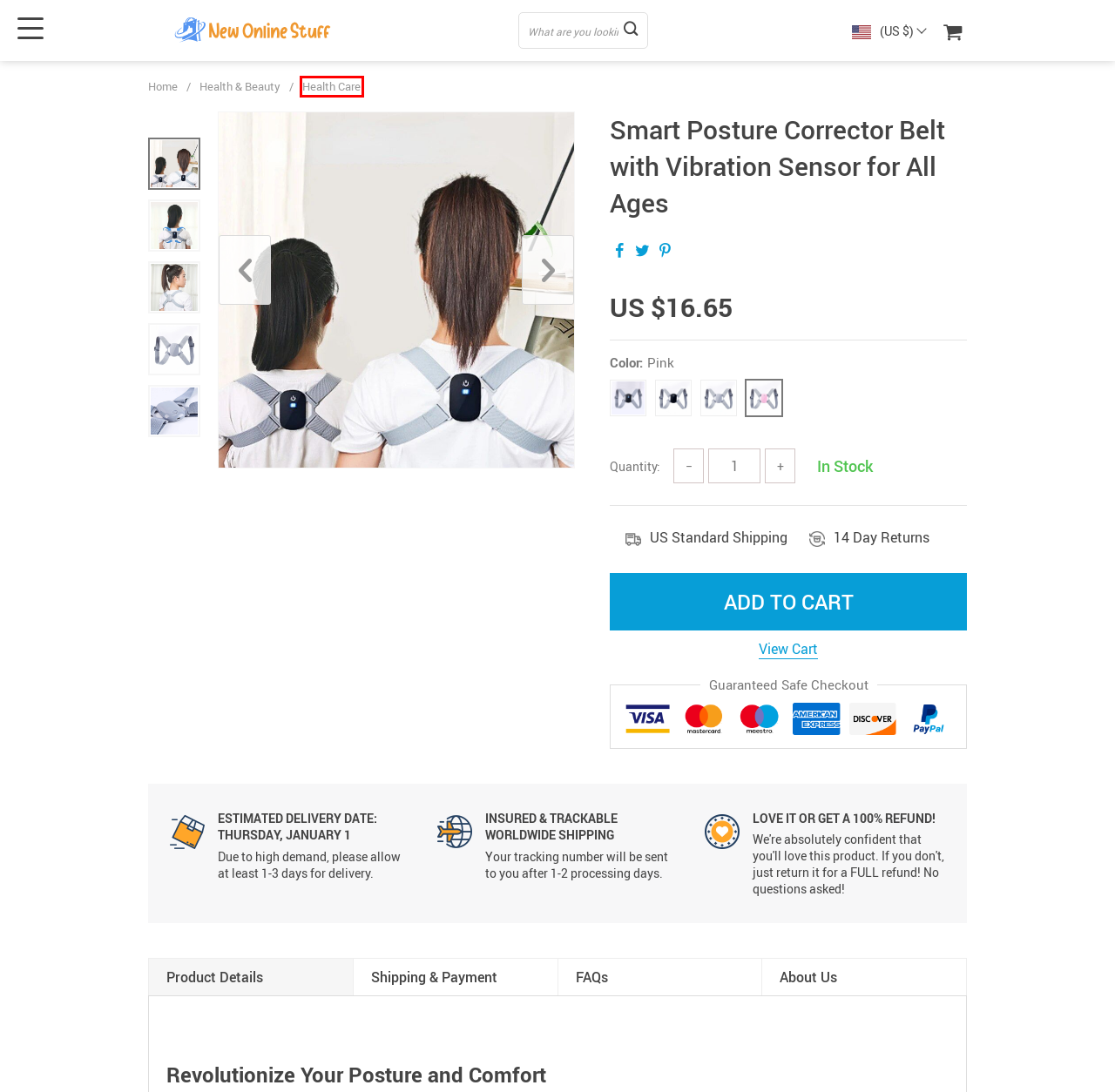Observe the provided screenshot of a webpage with a red bounding box around a specific UI element. Choose the webpage description that best fits the new webpage after you click on the highlighted element. These are your options:
A. Product Categories  Health Care
B. Your shopping cart
C. Our shipping methods and terms
D. 2023 Organic Green Tea Mud Mask Stick – 40g Hydrating and Acne-Fighting Clay Mask for Women
E. FAQ – popular questions answered
F. Online shopping for  with free worldwide shipping
G. Elegant Leather Travel Cosmetic Bag – Zippered Make-Up Organizer for Women
H. Refunds & Returns Policy

A